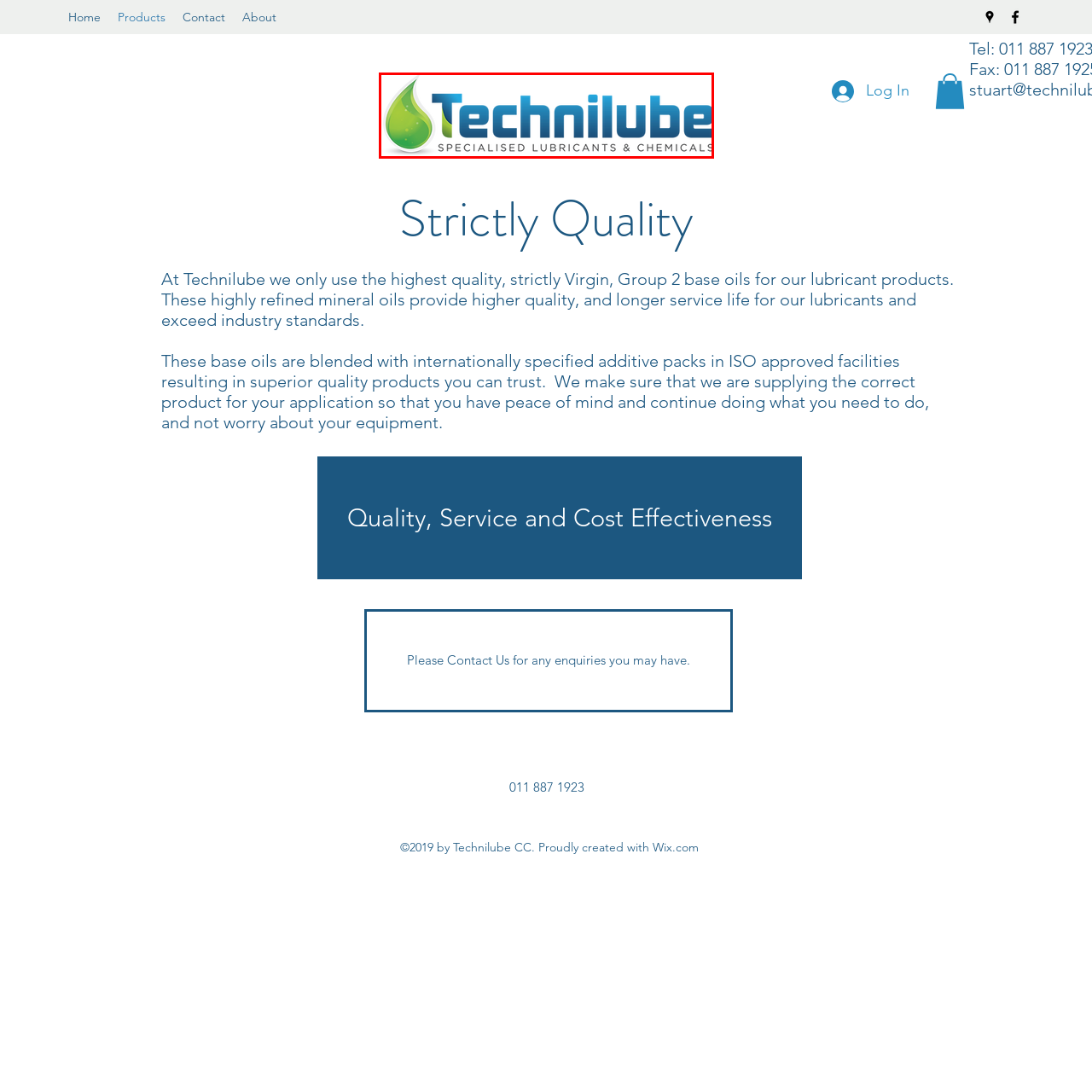Look at the area highlighted in the red box, What is the tagline of Technilube? Please provide an answer in a single word or phrase.

Specialised Lubricants & Chemicals